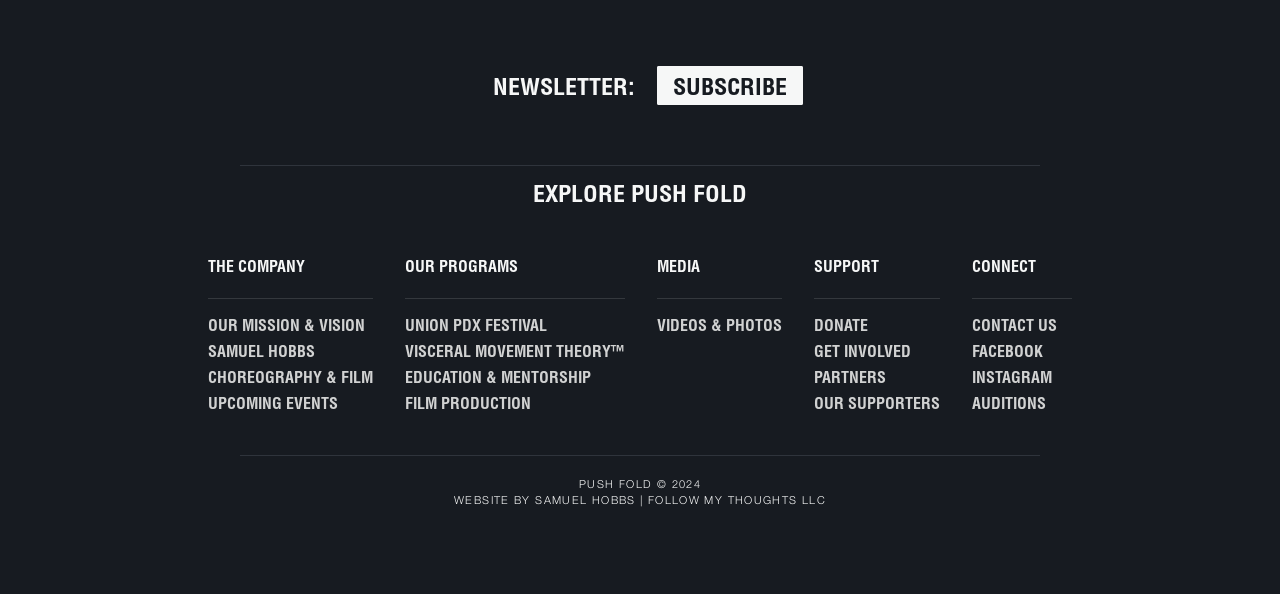Given the element description Facebook, specify the bounding box coordinates of the corresponding UI element in the format (top-left x, top-left y, bottom-right x, bottom-right y). All values must be between 0 and 1.

[0.759, 0.574, 0.838, 0.617]